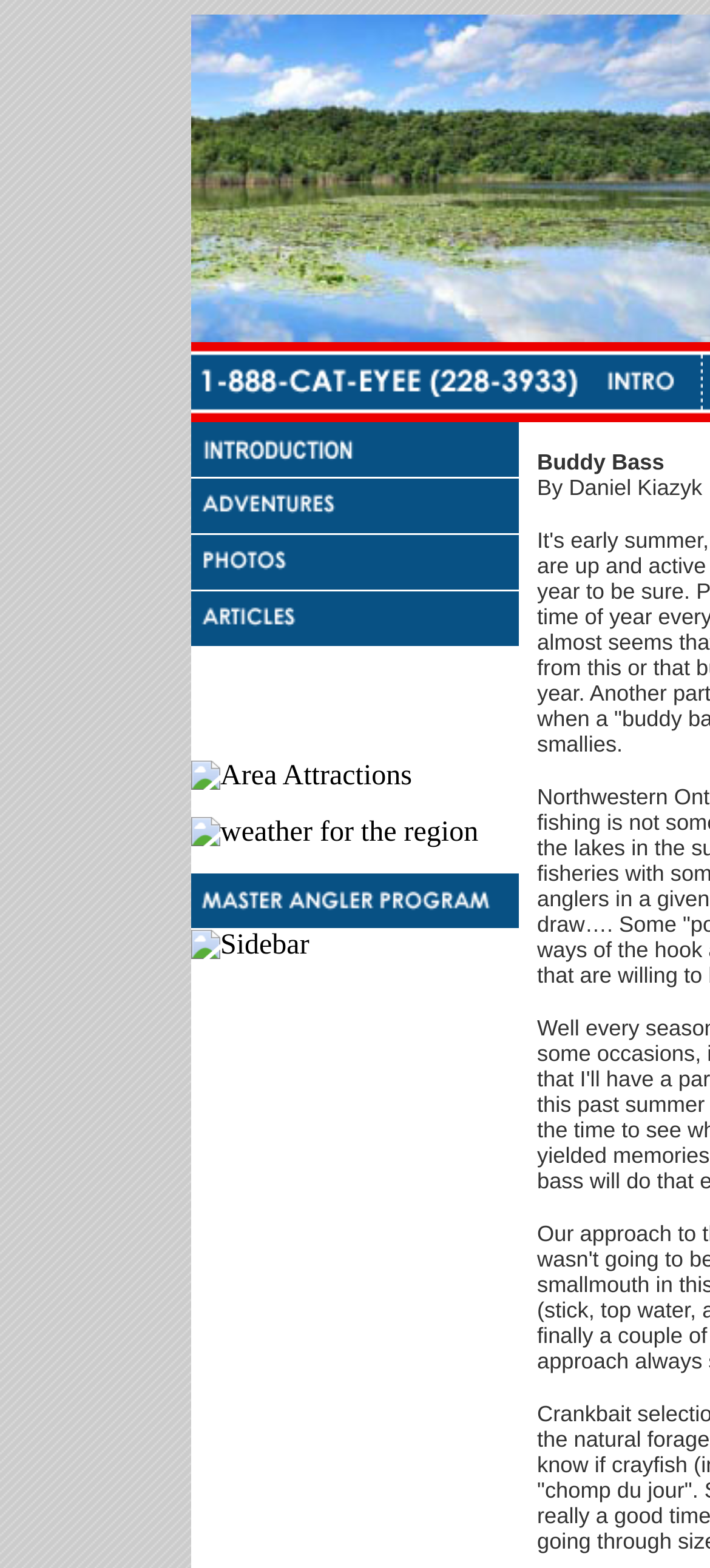Provide an in-depth caption for the elements present on the webpage.

The webpage is about Cat Eye Outfitters, specifically featuring Buddy Bass. At the top, there is a link to Cat Eye Outfitter, taking up most of the width. Below it, there are three links aligned horizontally, including an empty link, Apparel, and two more links not specified. 

To the left of these links, there are four images stacked vertically. The top image is labeled "Area Attractions", followed by "weather for the region", then "Master Angler program", and finally "Sidebar" at the bottom. 

On the right side of the page, there is a section with the title "Buddy Bass" in a larger font, followed by a thin horizontal line, and then the author's name "By Daniel Kiazyk" in a smaller font.